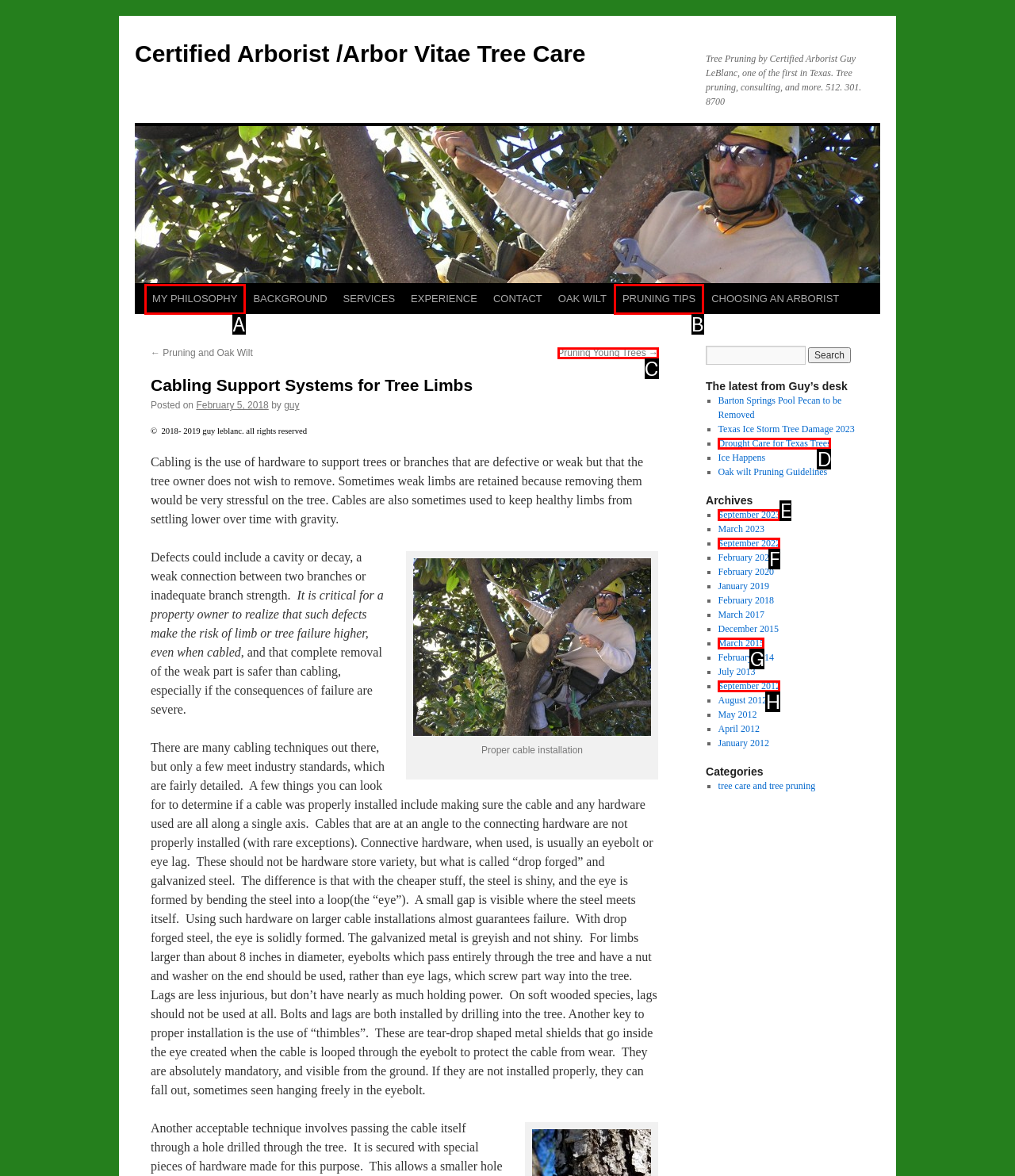Given the description: Pruning Young Trees →, identify the matching option. Answer with the corresponding letter.

C